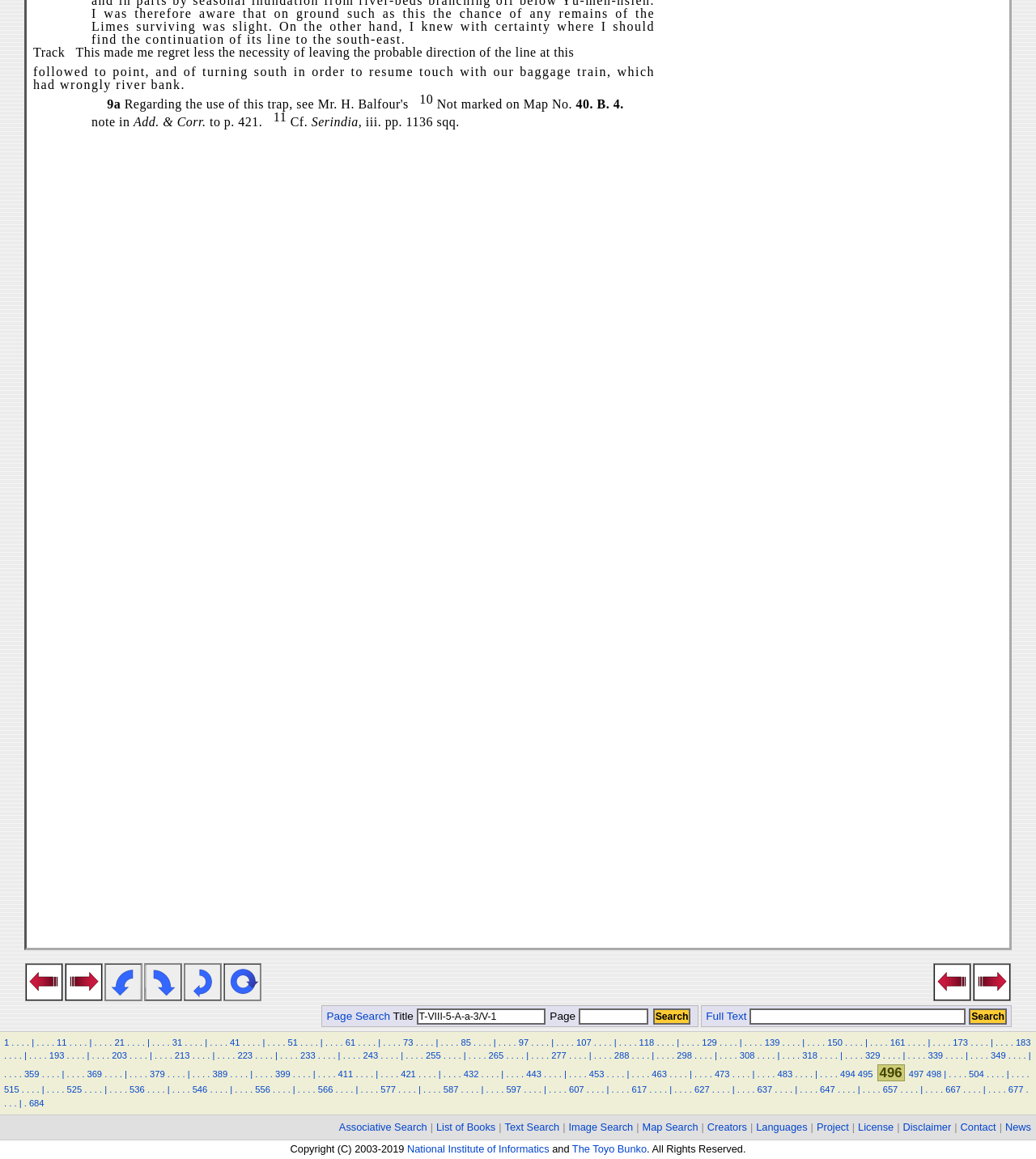What are the options to rotate the page?
Answer the question with as much detail as you can, using the image as a reference.

I examined the LayoutTable element and found several LayoutTableCell elements with links to rotate the page. The options to rotate the page are 'Rotate anti-clockwise', 'Rotate clockwise', and 'Rotate 180 degree'.